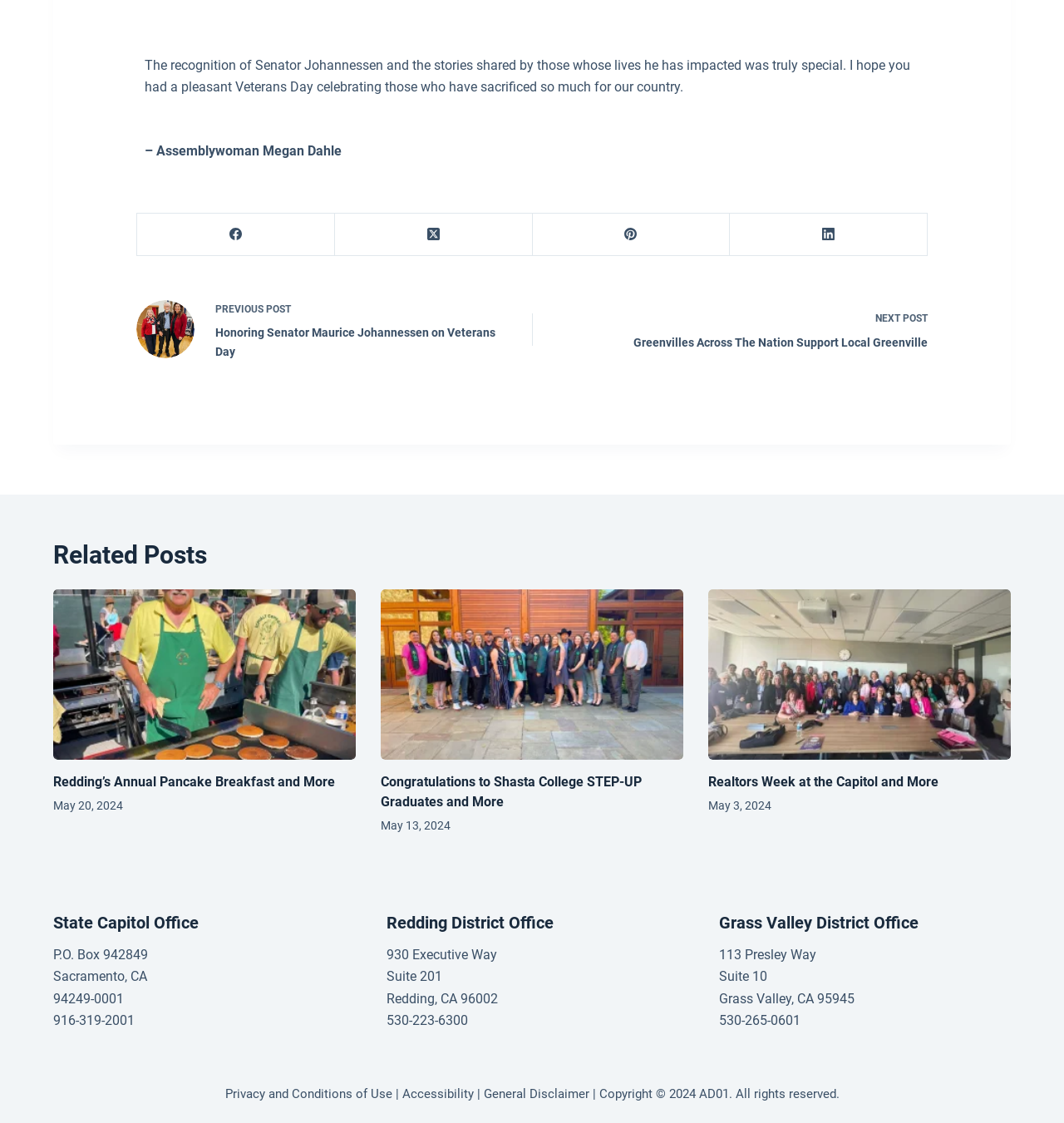Please reply with a single word or brief phrase to the question: 
How many district offices are listed on the webpage?

3